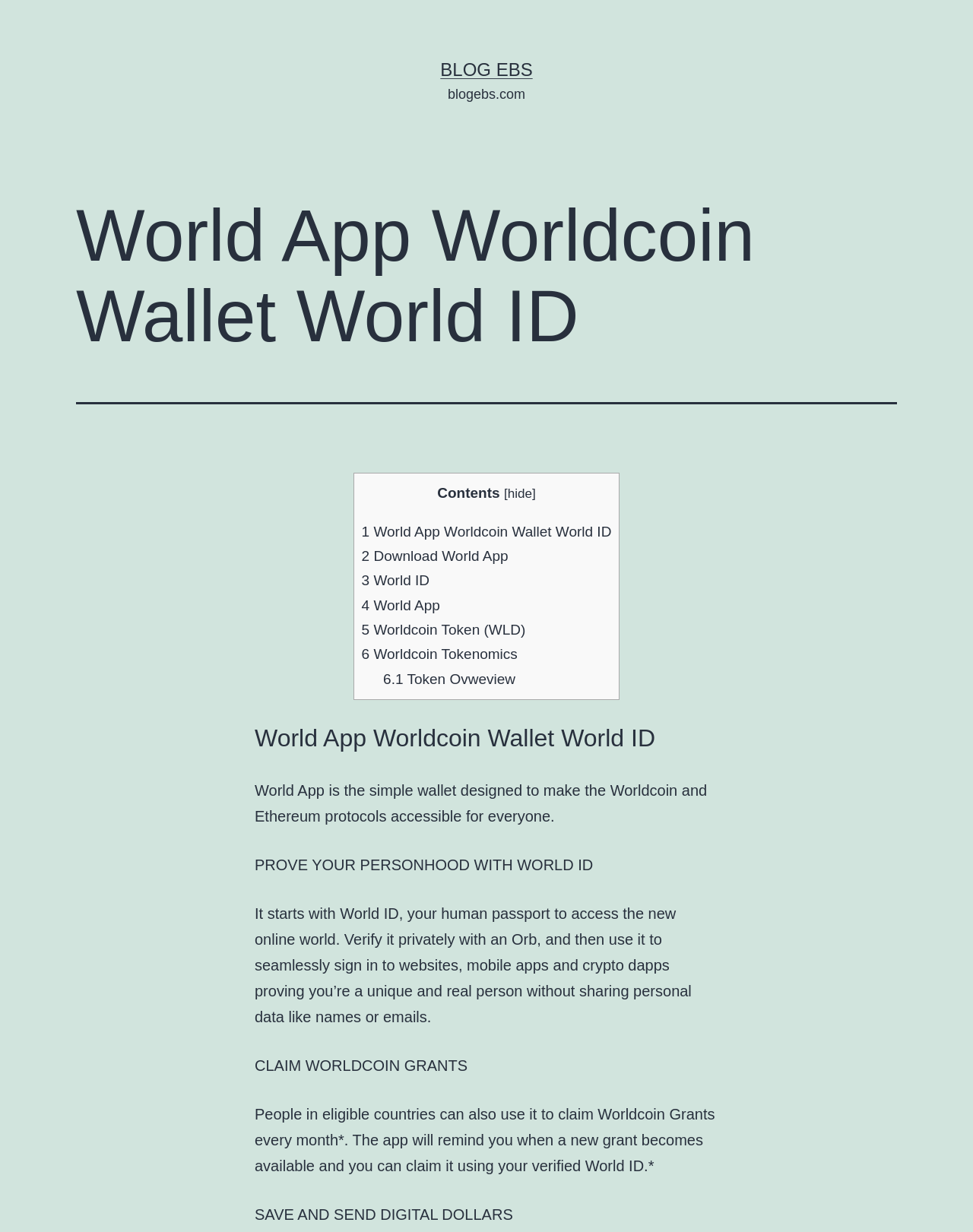Please give a succinct answer using a single word or phrase:
What is the main purpose of World App?

Simple wallet for Worldcoin and Ethereum